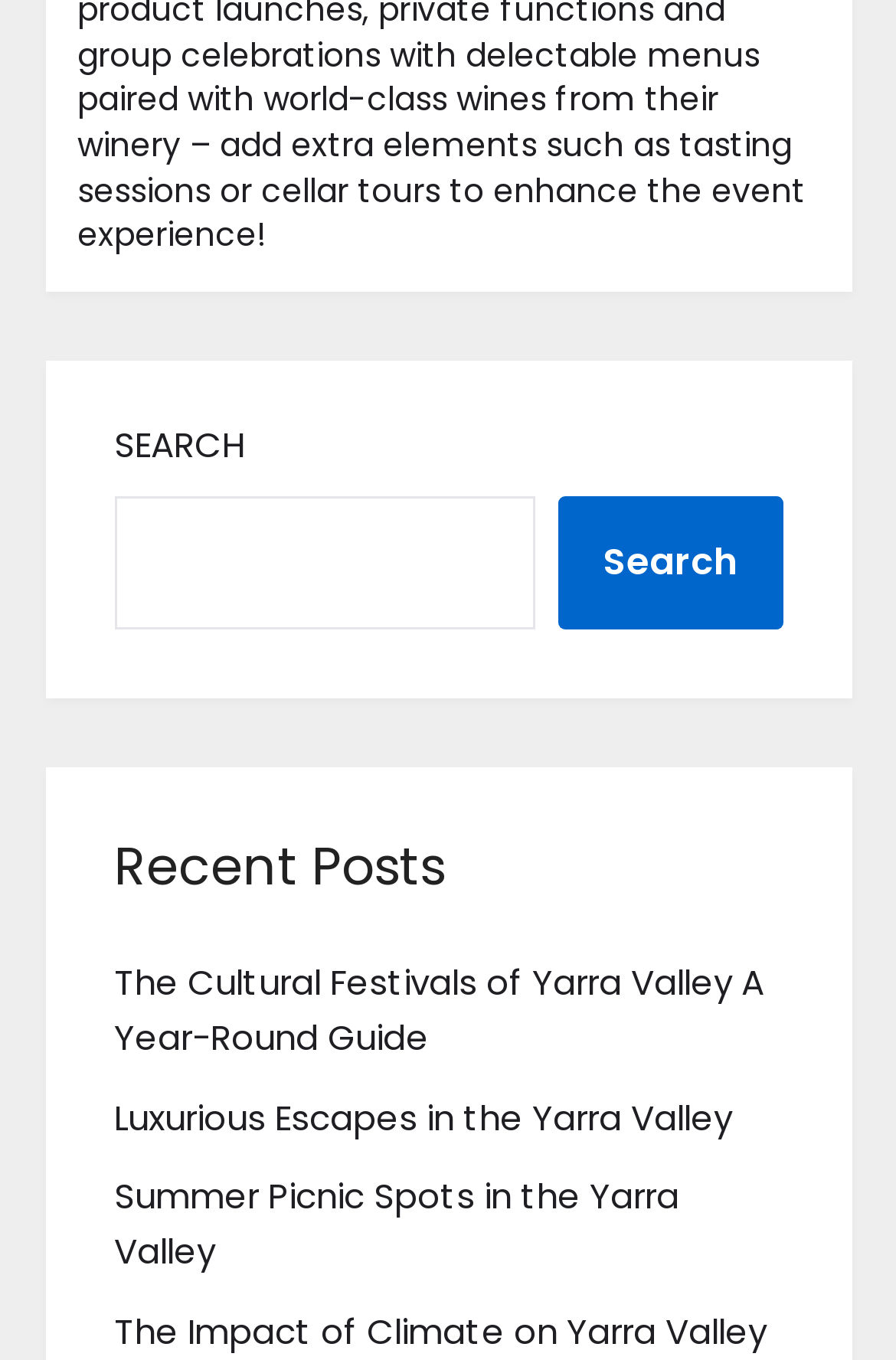What is the topic of the posts on this webpage?
Look at the image and answer the question with a single word or phrase.

Yarra Valley